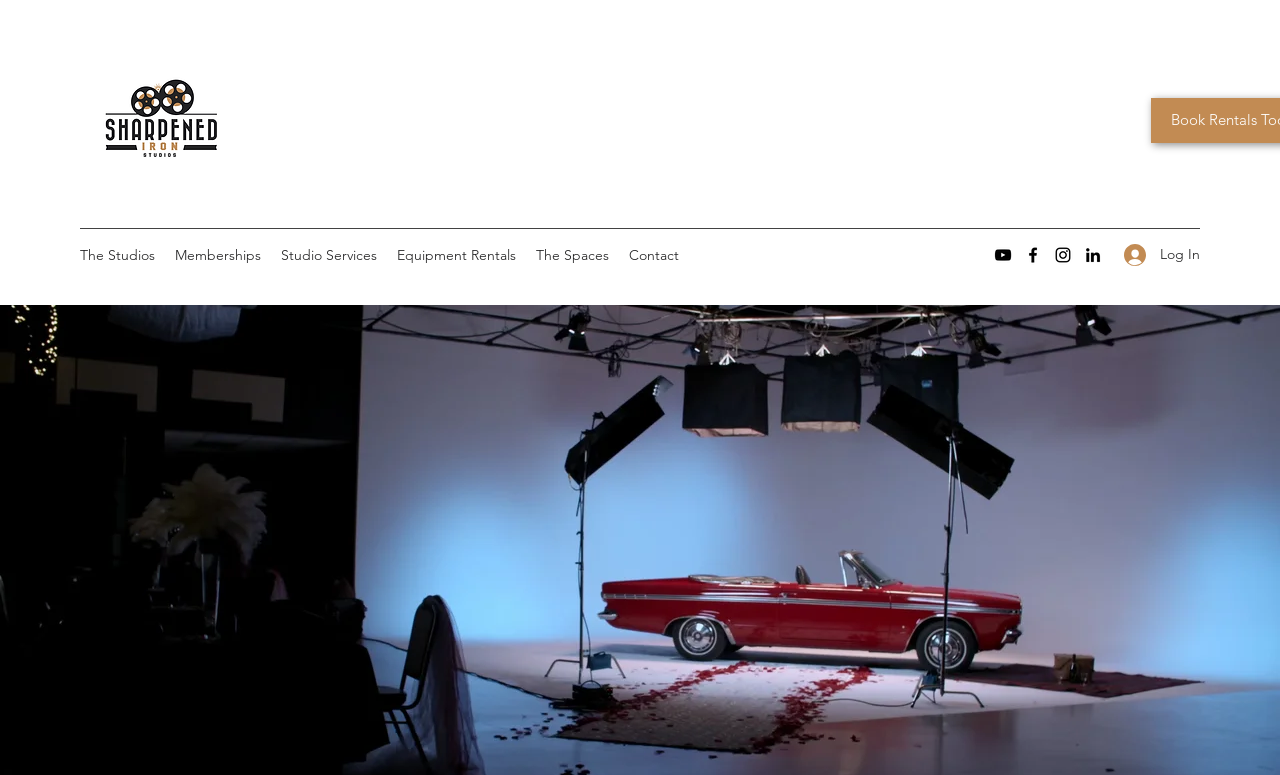Offer a detailed account of what is visible on the webpage.

The webpage is for Sharpened Iron Studios, an event services company. At the top left corner, there is a logo image with a white background. Below the logo, there is a navigation menu with links to various sections of the website, including "The Studios", "Memberships", "Studio Services", "Equipment Rentals", "The Spaces", and "Contact". 

To the right of the navigation menu, there is a social bar with links to the company's social media profiles, including YouTube, Facebook, Instagram, and LinkedIn, each represented by an icon. 

At the top right corner, there is a "Log In" button with an accompanying icon. 

The main content of the webpage is divided into sections, with the first section titled "Event Services: Video" taking up the full width of the page.